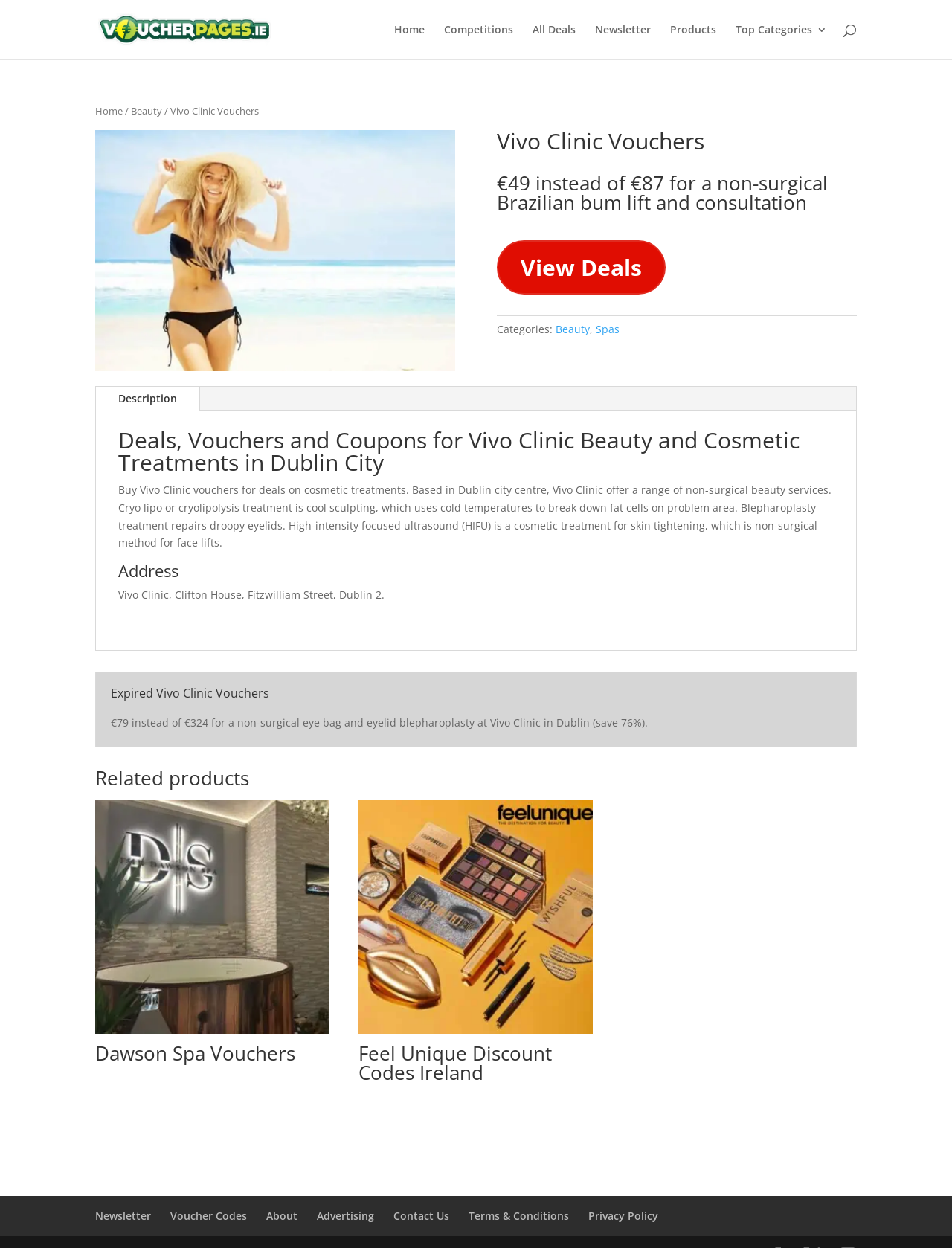What is the name of the clinic?
Provide a one-word or short-phrase answer based on the image.

Vivo Clinic